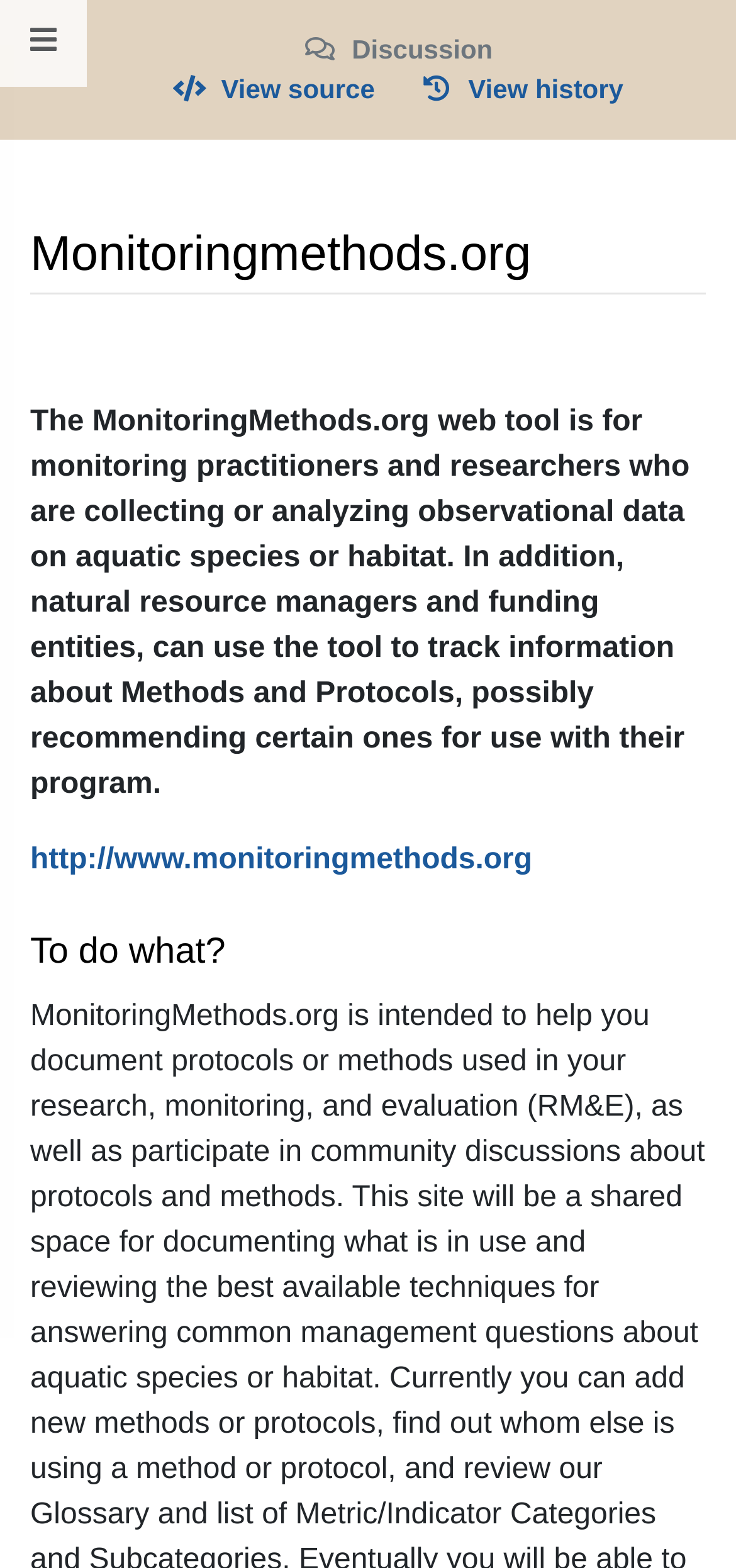How many links are available in the top section?
Look at the image and respond with a single word or a short phrase.

3